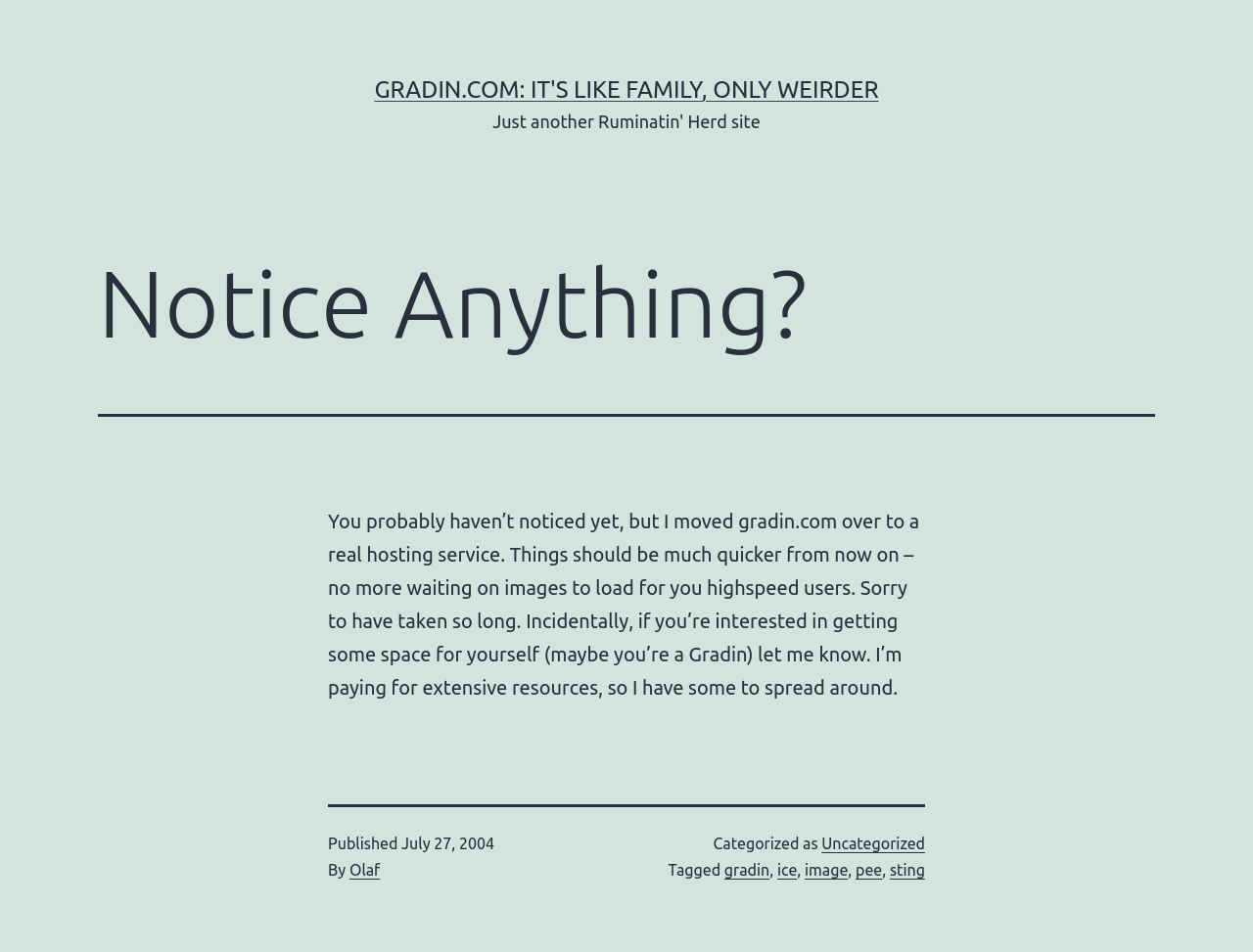What is the category of this article?
Using the visual information, respond with a single word or phrase.

Uncategorized